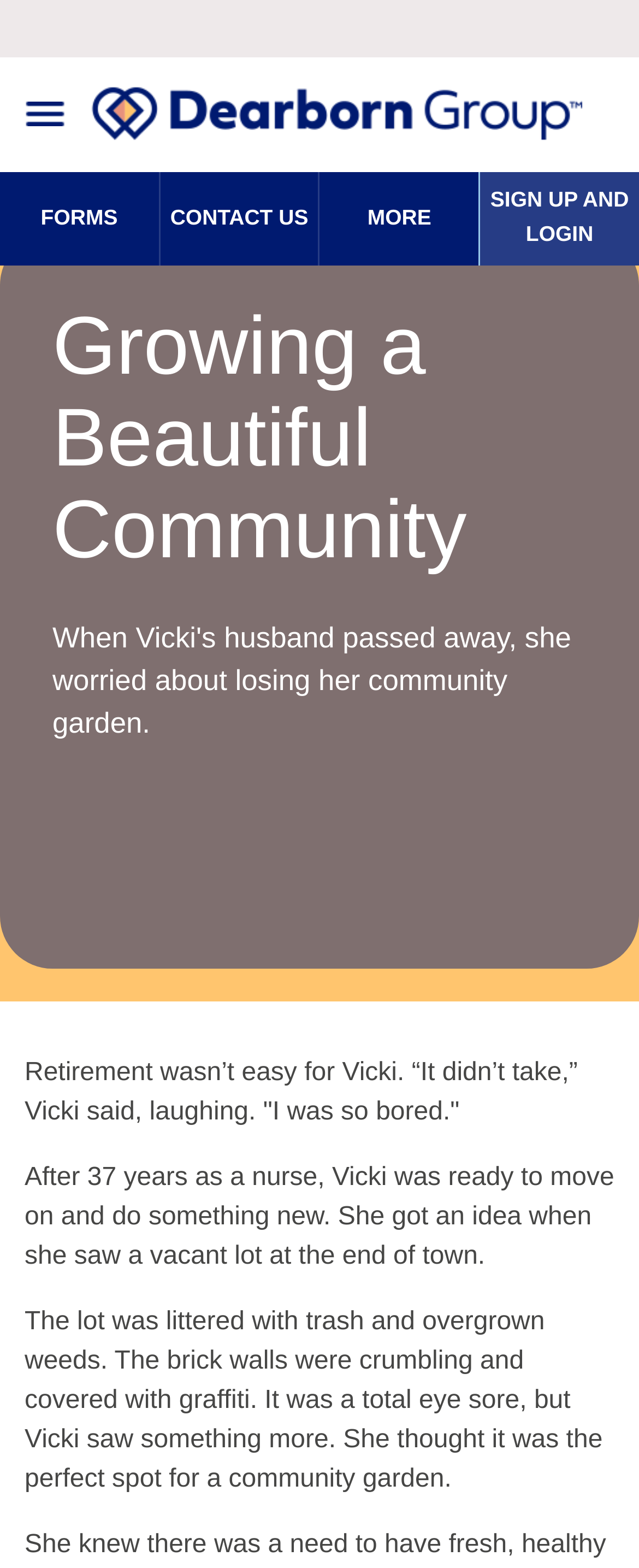Provide a short answer using a single word or phrase for the following question: 
How many links are there in the top navigation bar?

5